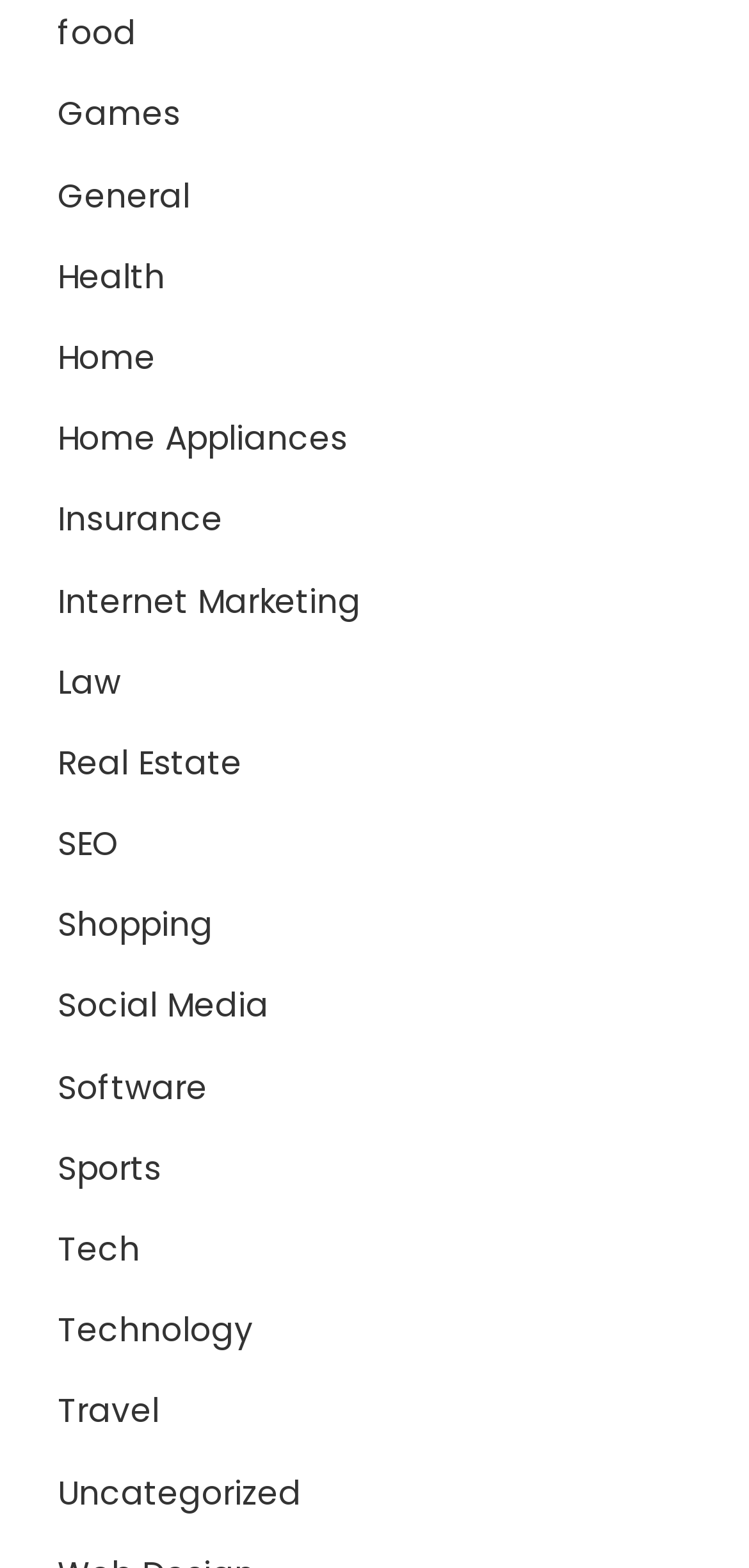Consider the image and give a detailed and elaborate answer to the question: 
How many categories start with the letter 'S'?

I examined the links on the webpage and found that there are three categories that start with the letter 'S', namely 'SEO', 'Shopping', and 'Social Media'.